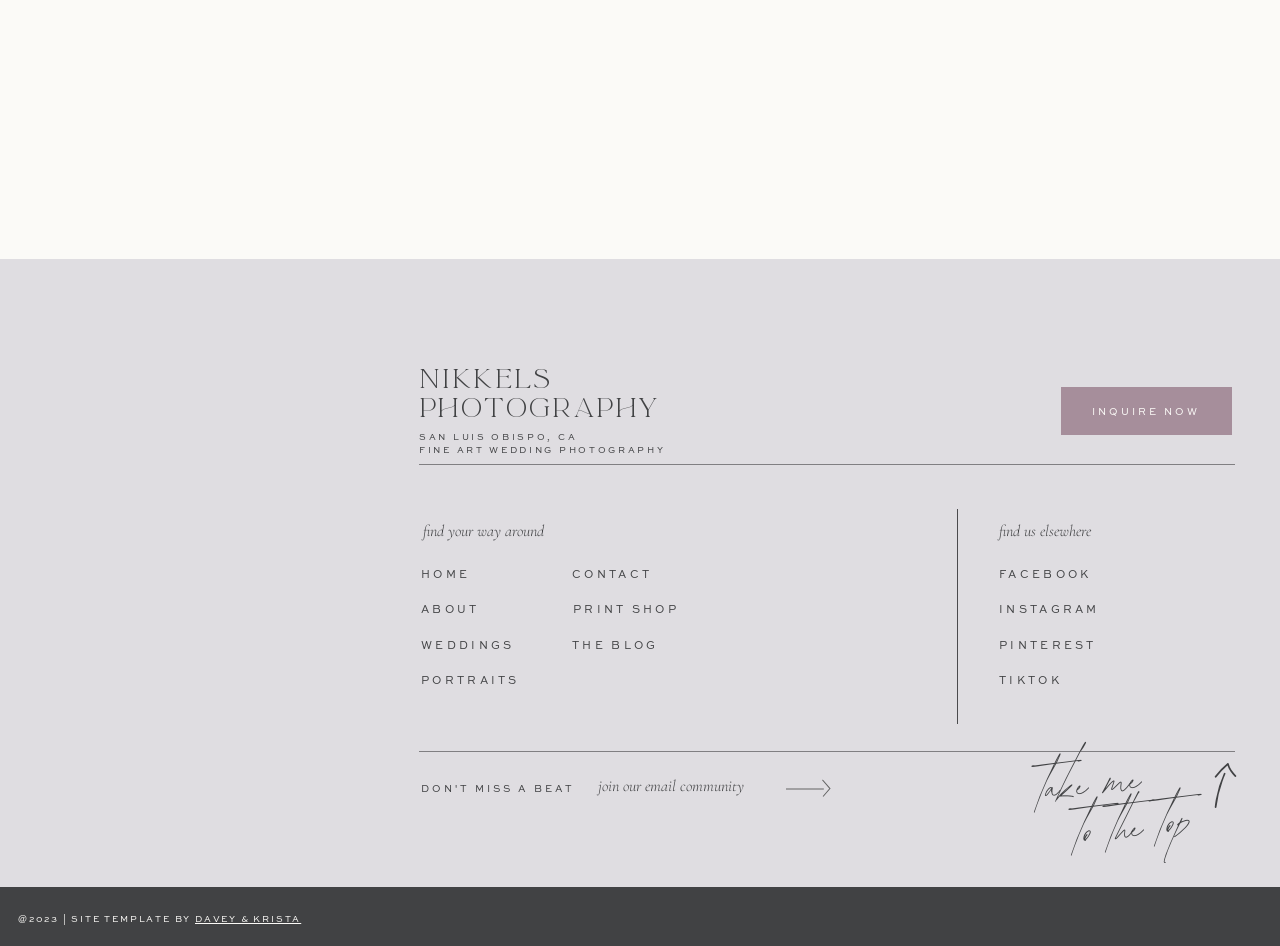Extract the bounding box of the UI element described as: "join our email community".

[0.467, 0.818, 0.652, 0.853]